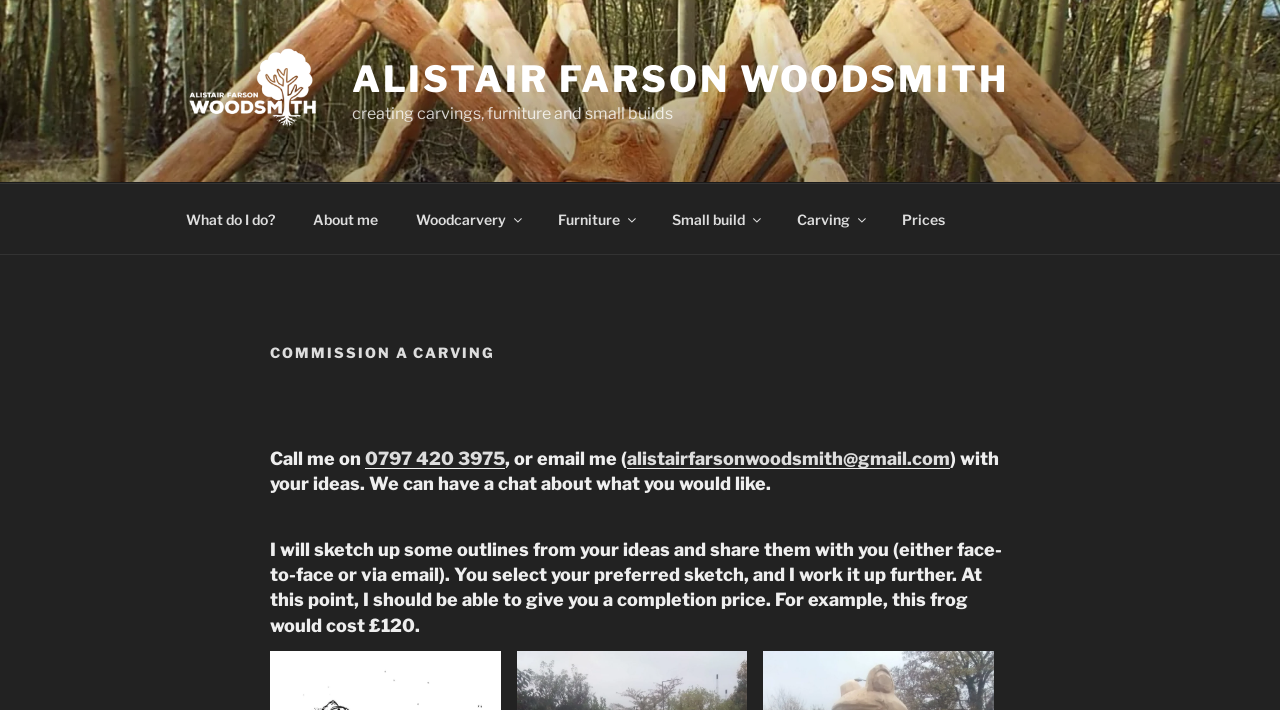What is the profession of Alistair Farson?
Give a single word or phrase answer based on the content of the image.

Woodsmith